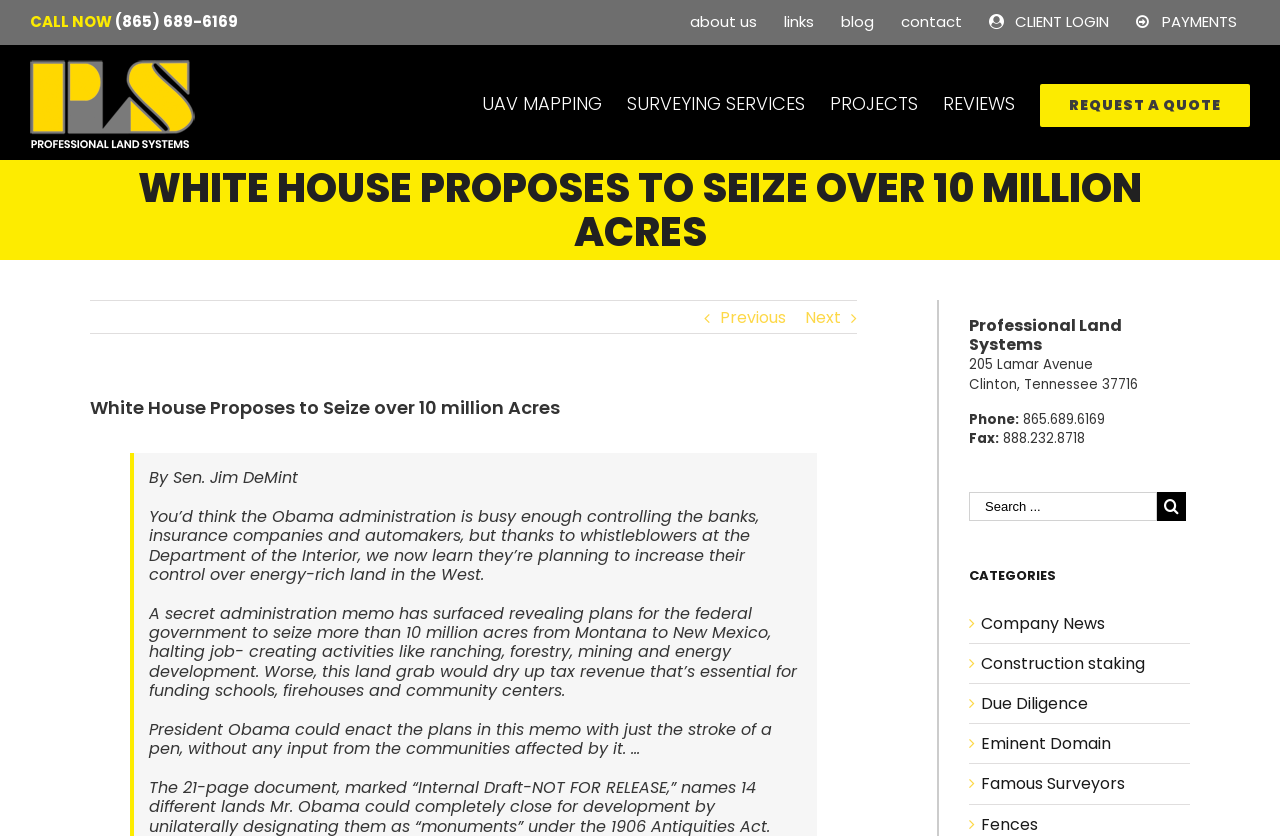Predict the bounding box of the UI element based on this description: "aria-label="Search ..." name="s" placeholder="Search ..."".

[0.757, 0.589, 0.904, 0.623]